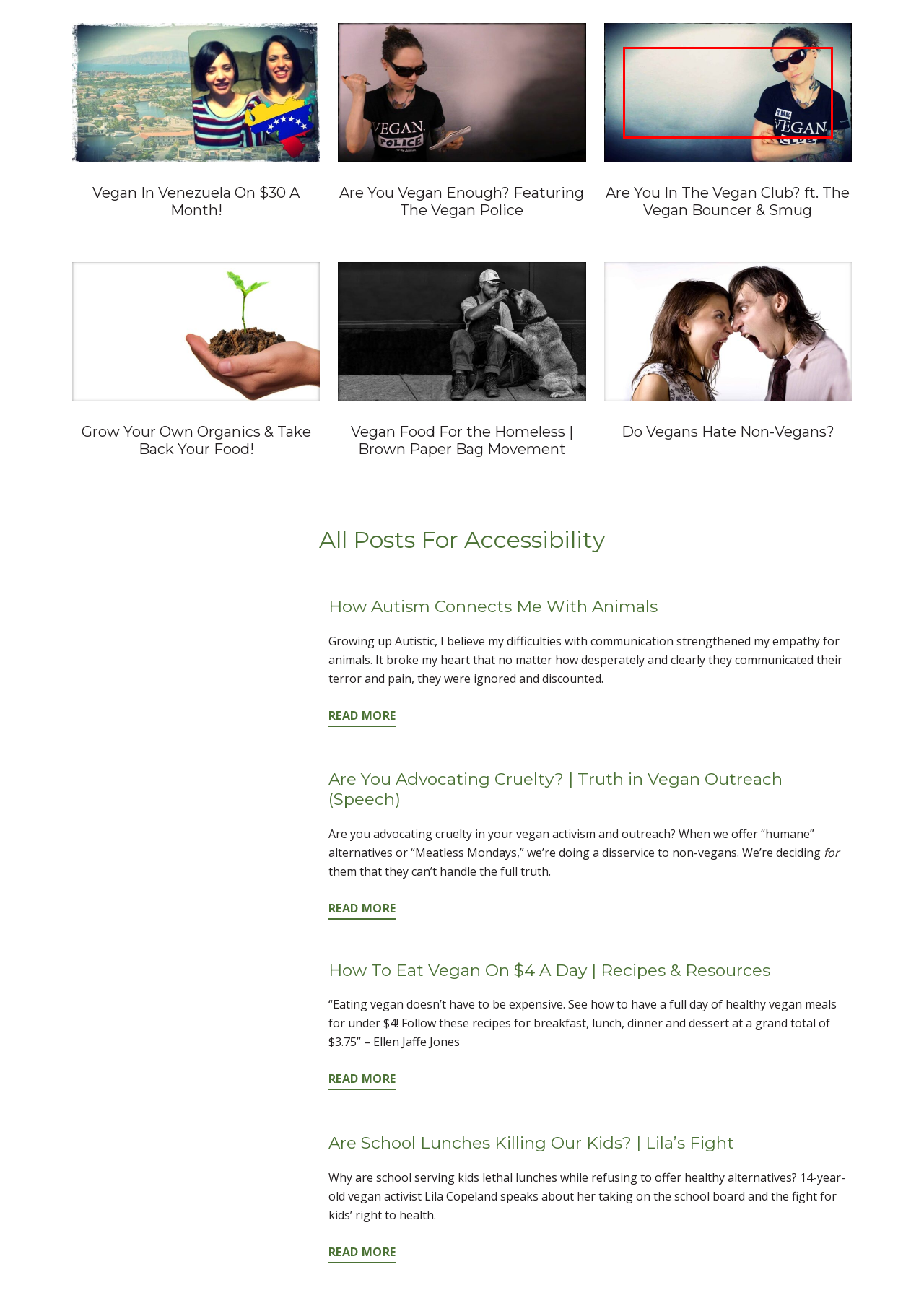Please look at the webpage screenshot and extract the text enclosed by the red bounding box.

Can you get into the vegan club? Exclusivism within the vegan movement harms not only those excluded, but also the movement itself—everyone and everything benefits the more vegans we have.